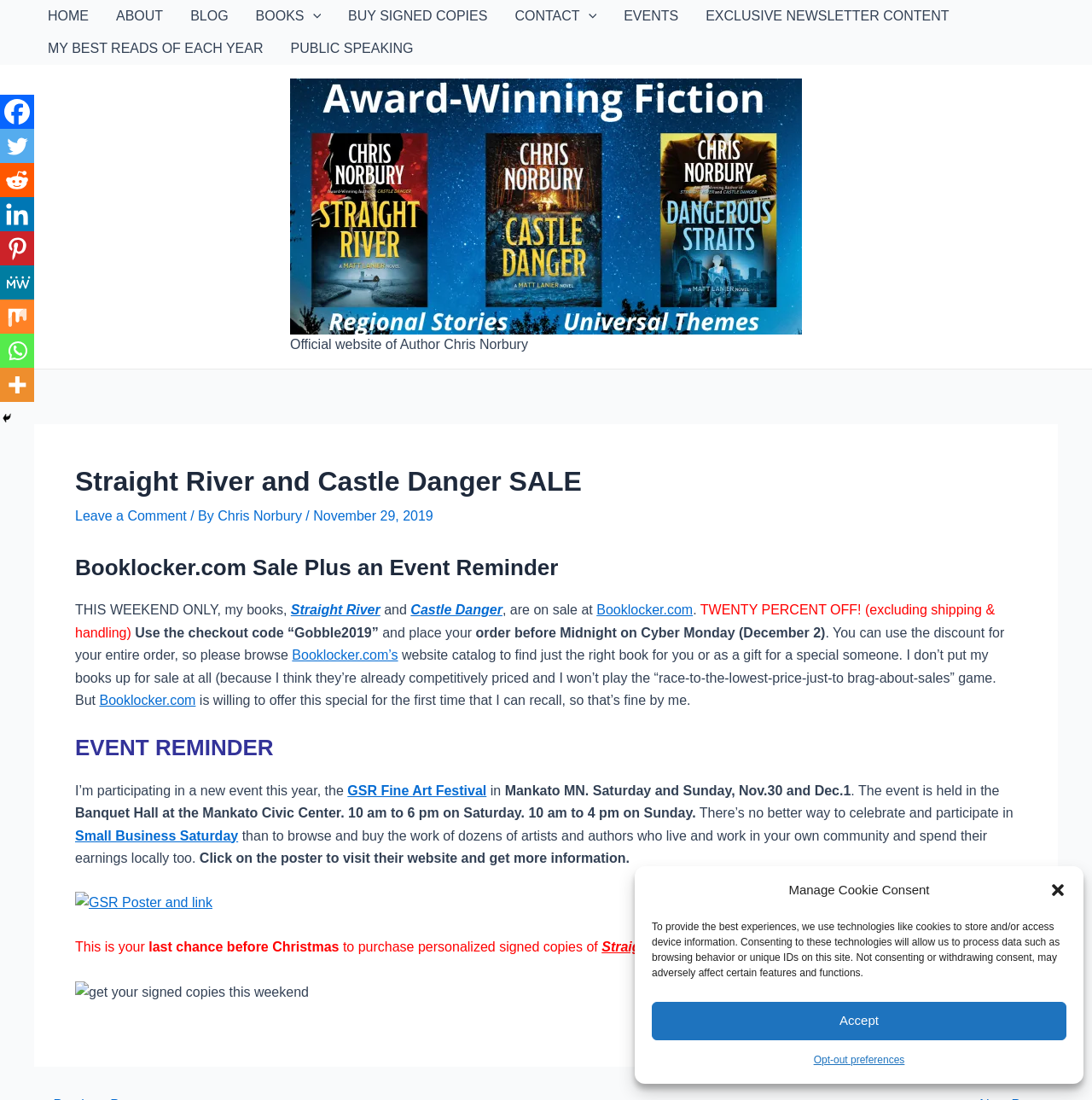What is the location of the GSR Fine Art Festival?
From the details in the image, answer the question comprehensively.

I found the answer in the event reminder section, where it says 'Mankato MN. Saturday and Sunday, Nov.30 and Dec.1'.